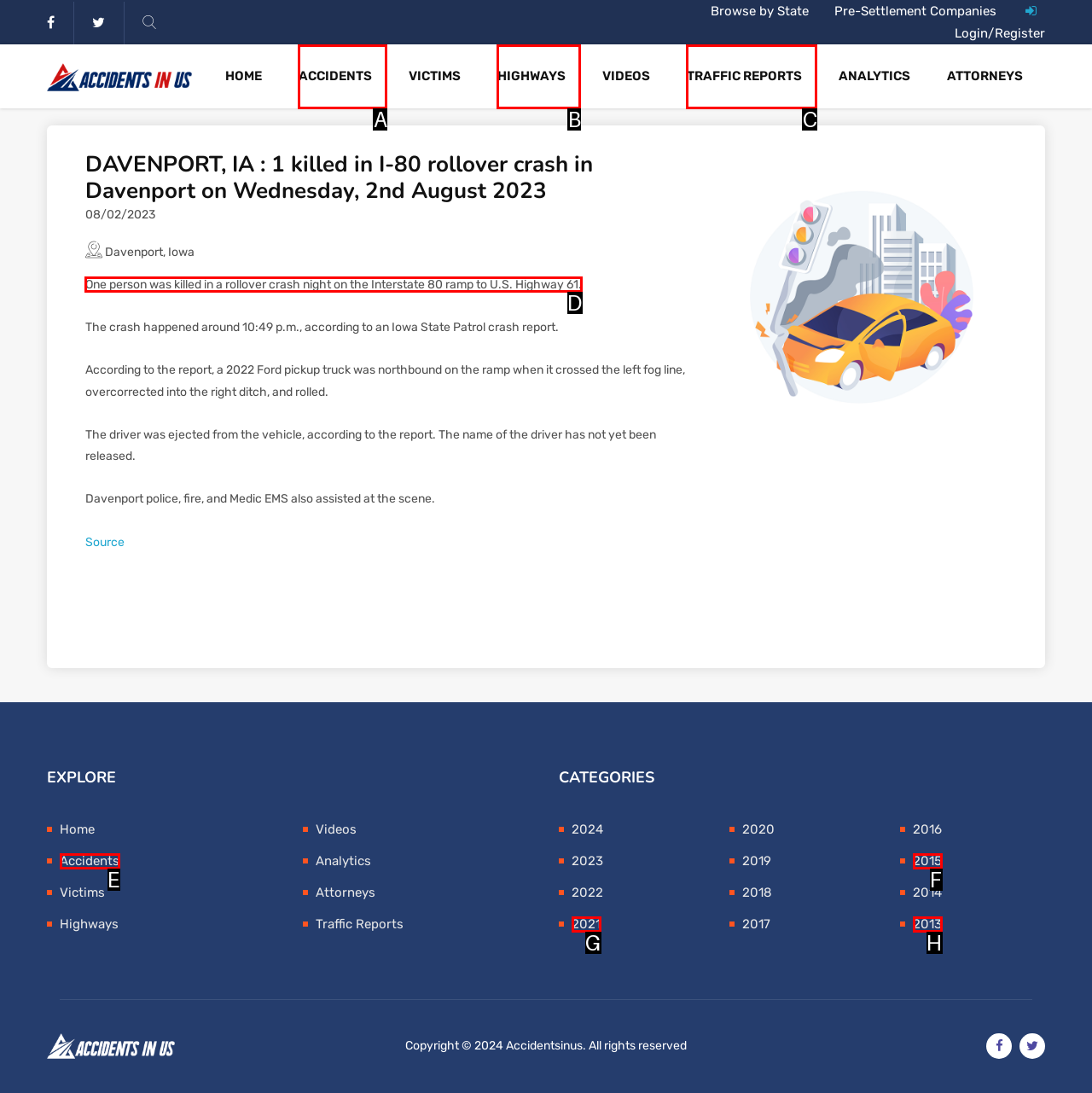Based on the task: View accident details, which UI element should be clicked? Answer with the letter that corresponds to the correct option from the choices given.

D